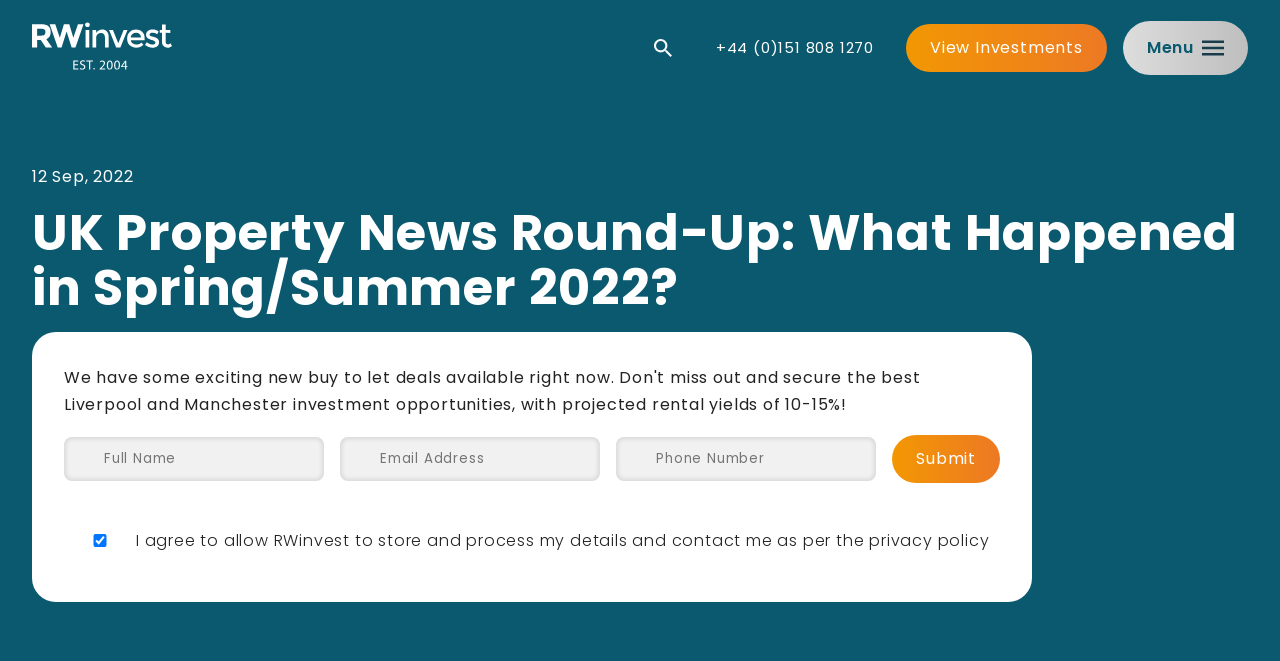Identify the bounding box of the UI element described as follows: "+44 (0)151 808 1270". Provide the coordinates as four float numbers in the range of 0 to 1 [left, top, right, bottom].

[0.547, 0.061, 0.695, 0.083]